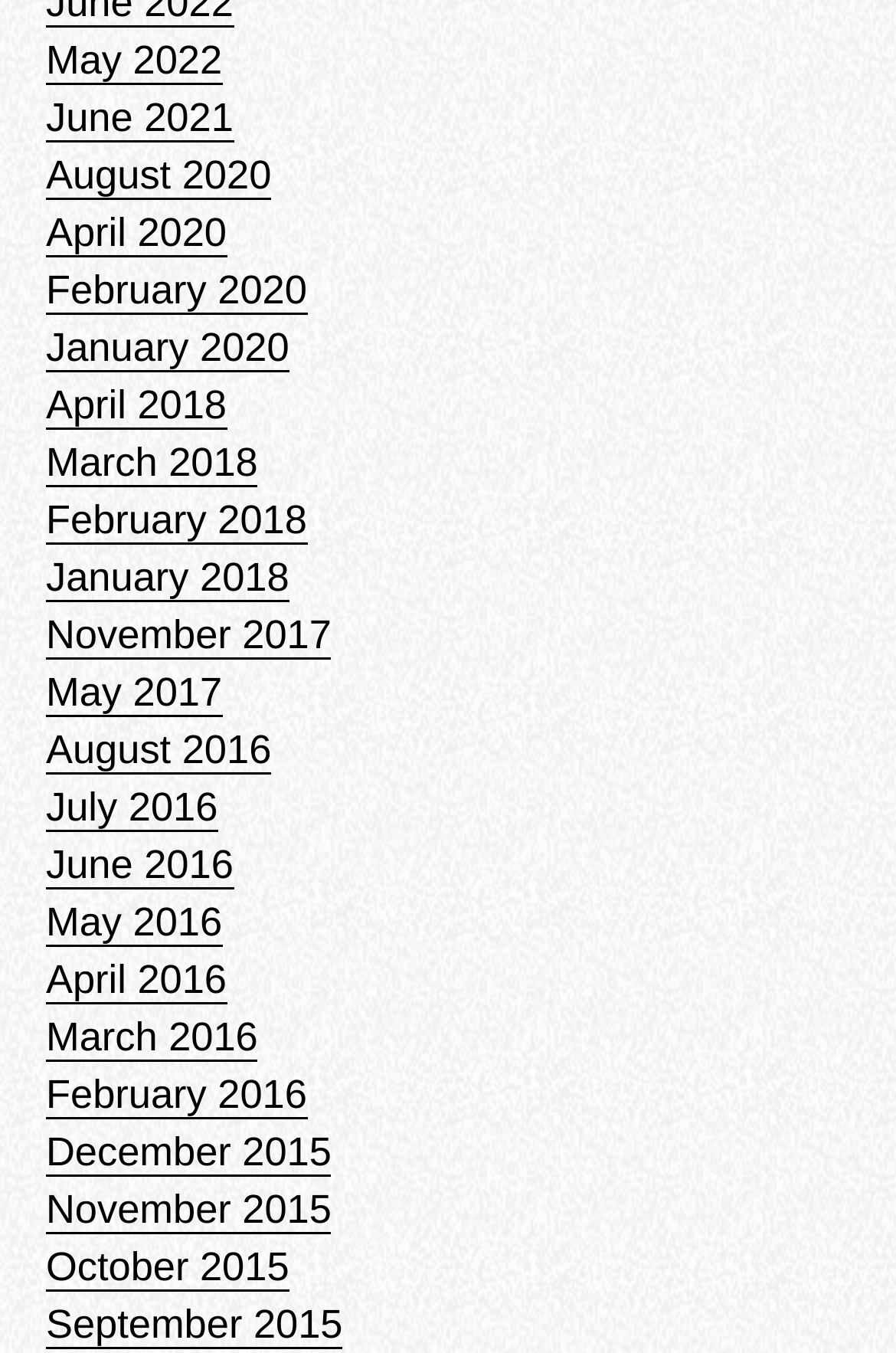Please provide a detailed answer to the question below based on the screenshot: 
What is the earliest month listed?

By scanning the list of links, I found that the bottommost link is 'September 2015', which indicates that it is the earliest month listed.